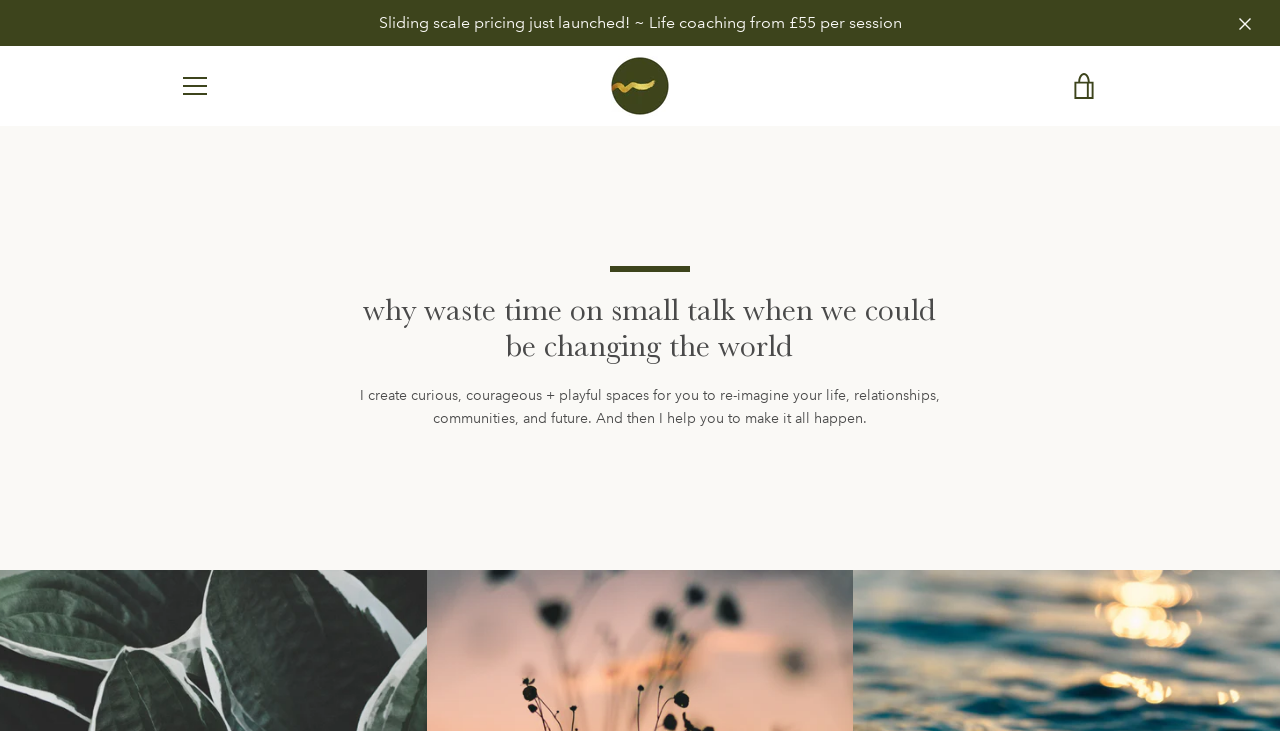What is the color of the logo? Analyze the screenshot and reply with just one word or a short phrase.

Forest green